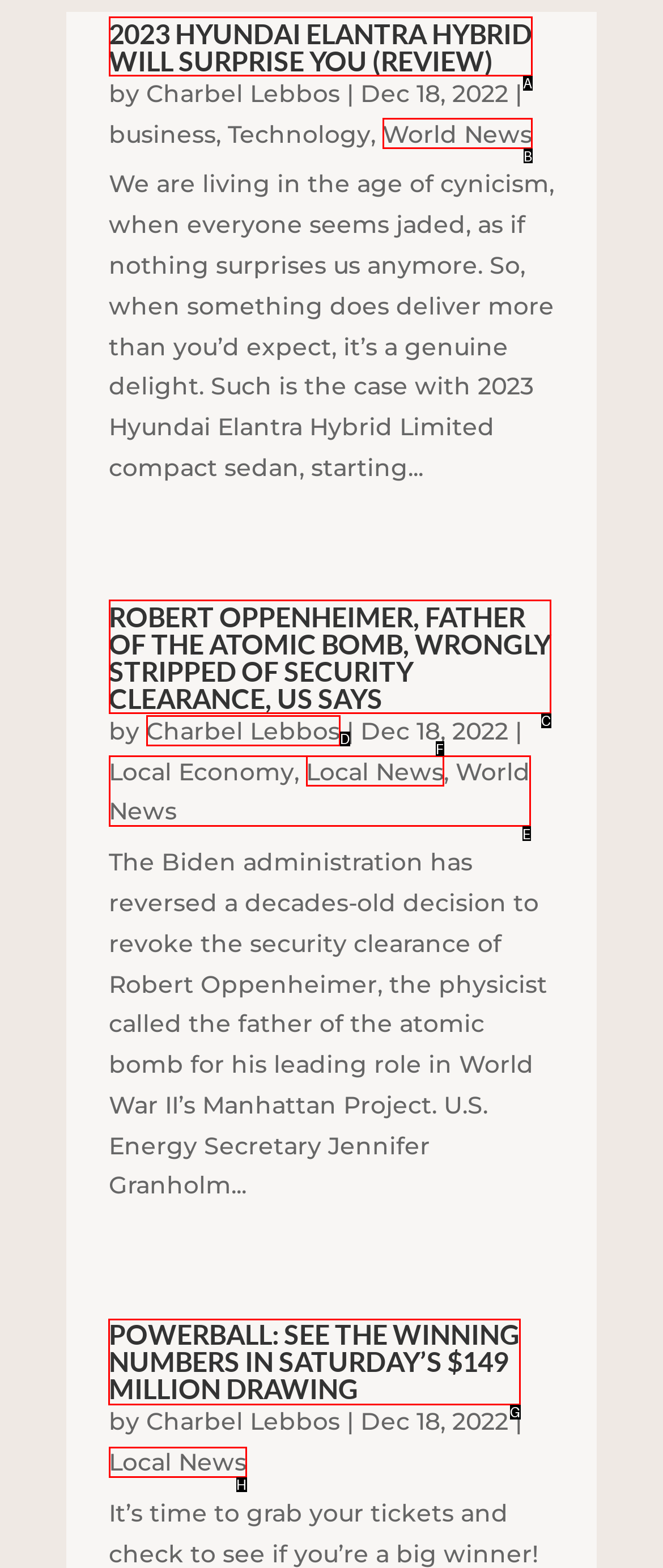Which option should be clicked to execute the task: Check the winning numbers of Powerball?
Reply with the letter of the chosen option.

G